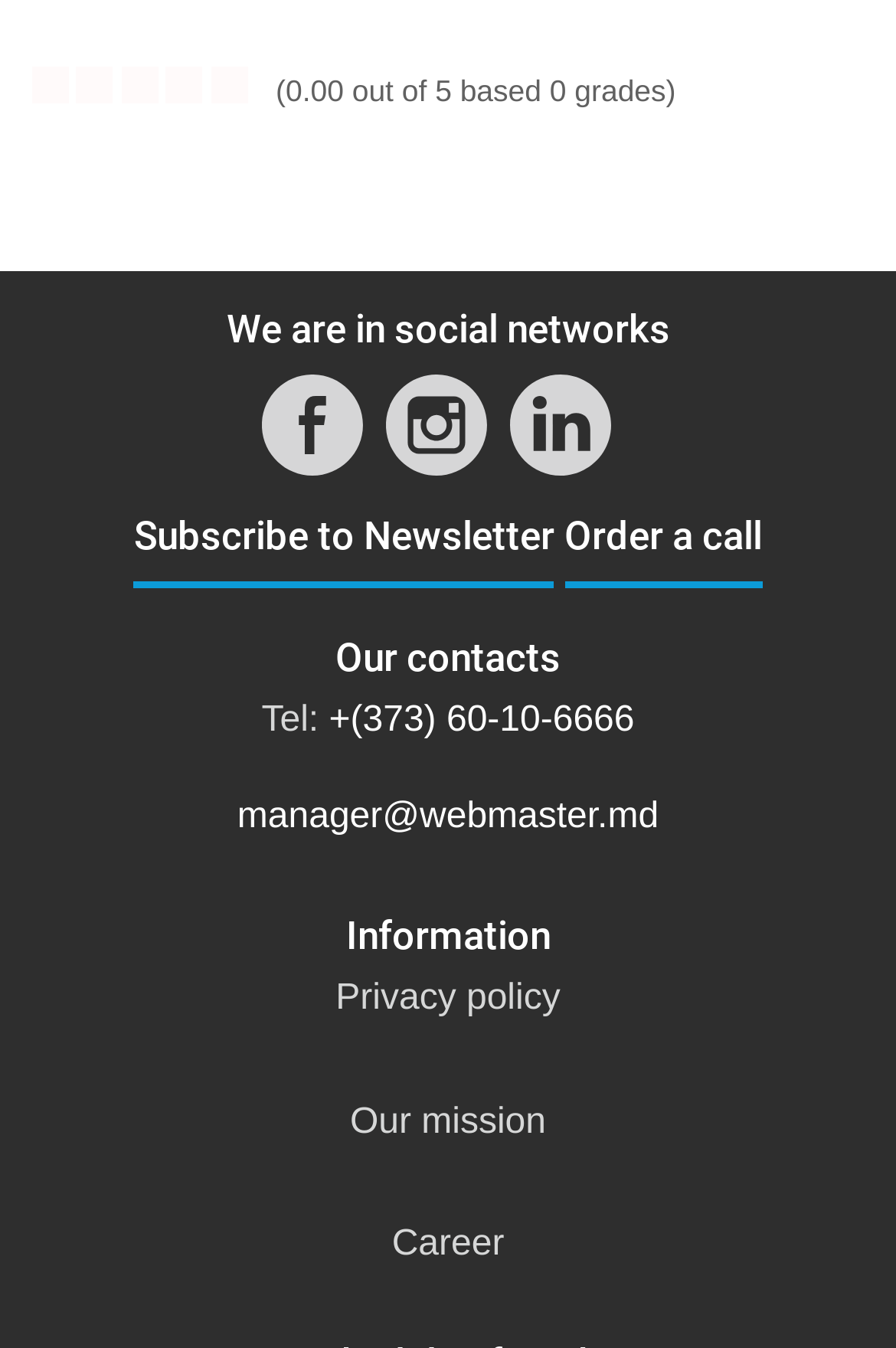How many links are there in the 'Information' section?
Examine the webpage screenshot and provide an in-depth answer to the question.

I counted the number of links in the 'Information' section, including 'Privacy policy', 'Our mission', and 'Career', and there are 3 of them.